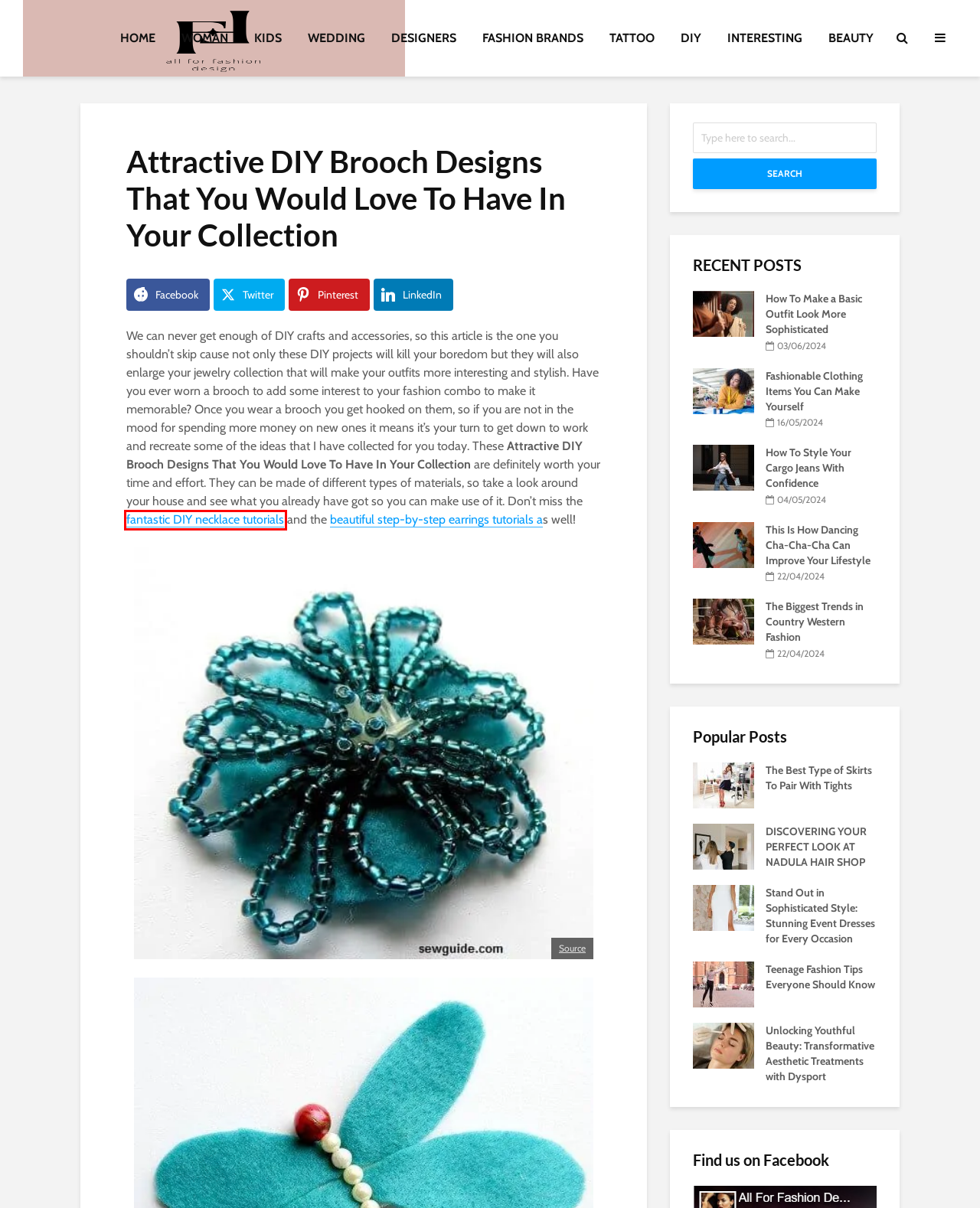You are given a screenshot of a webpage with a red bounding box around an element. Choose the most fitting webpage description for the page that appears after clicking the element within the red bounding box. Here are the candidates:
A. The Biggest Trends in Country Western Fashion - ALL FOR FASHION DESIGN
B. How to make a Brooch (10 DIY tutorials) - SewGuide
C. Beautiful Step-By-Step Earrings Tutorials That Are Easy To Make - ALL FOR FASHION DESIGN
D. Teenage Fashion Tips Everyone Should Know - ALL FOR FASHION DESIGN
E. Fantastic DIY Necklace Projects That Everyone Can Make - ALL FOR FASHION DESIGN
F. Stand Out in Sophisticated Style: Stunning Event Dresses for Every Occasion - ALL FOR FASHION DESIGN
G. Unlocking Youthful Beauty: Transformative Aesthetic Treatments with Dysport - ALL FOR FASHION DESIGN
H. DISCOVERING YOUR PERFECT LOOK AT NADULA HAIR SHOP - ALL FOR FASHION DESIGN

E